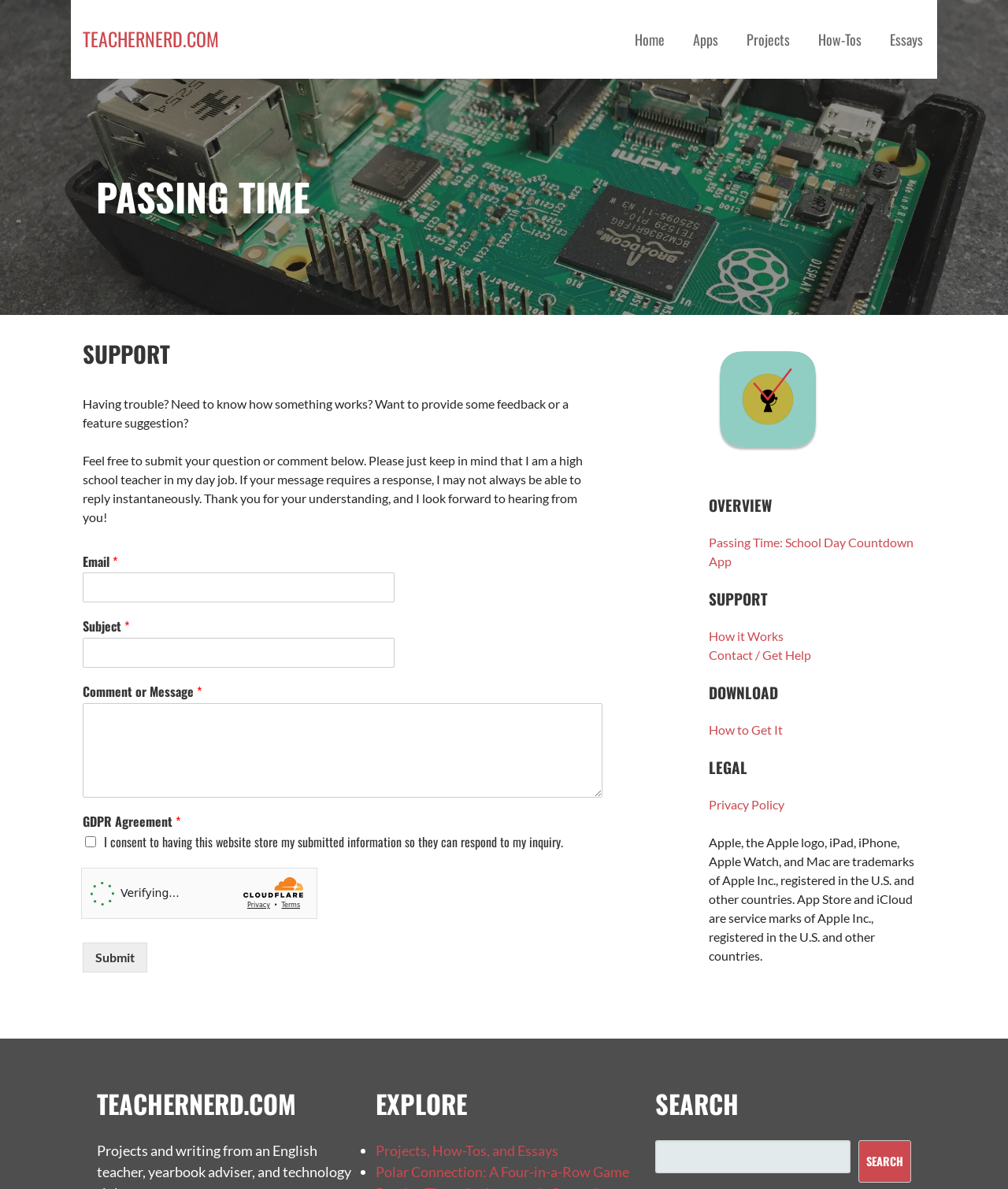Based on the element description "parent_node: SEARCH name="s"", predict the bounding box coordinates of the UI element.

[0.65, 0.959, 0.844, 0.987]